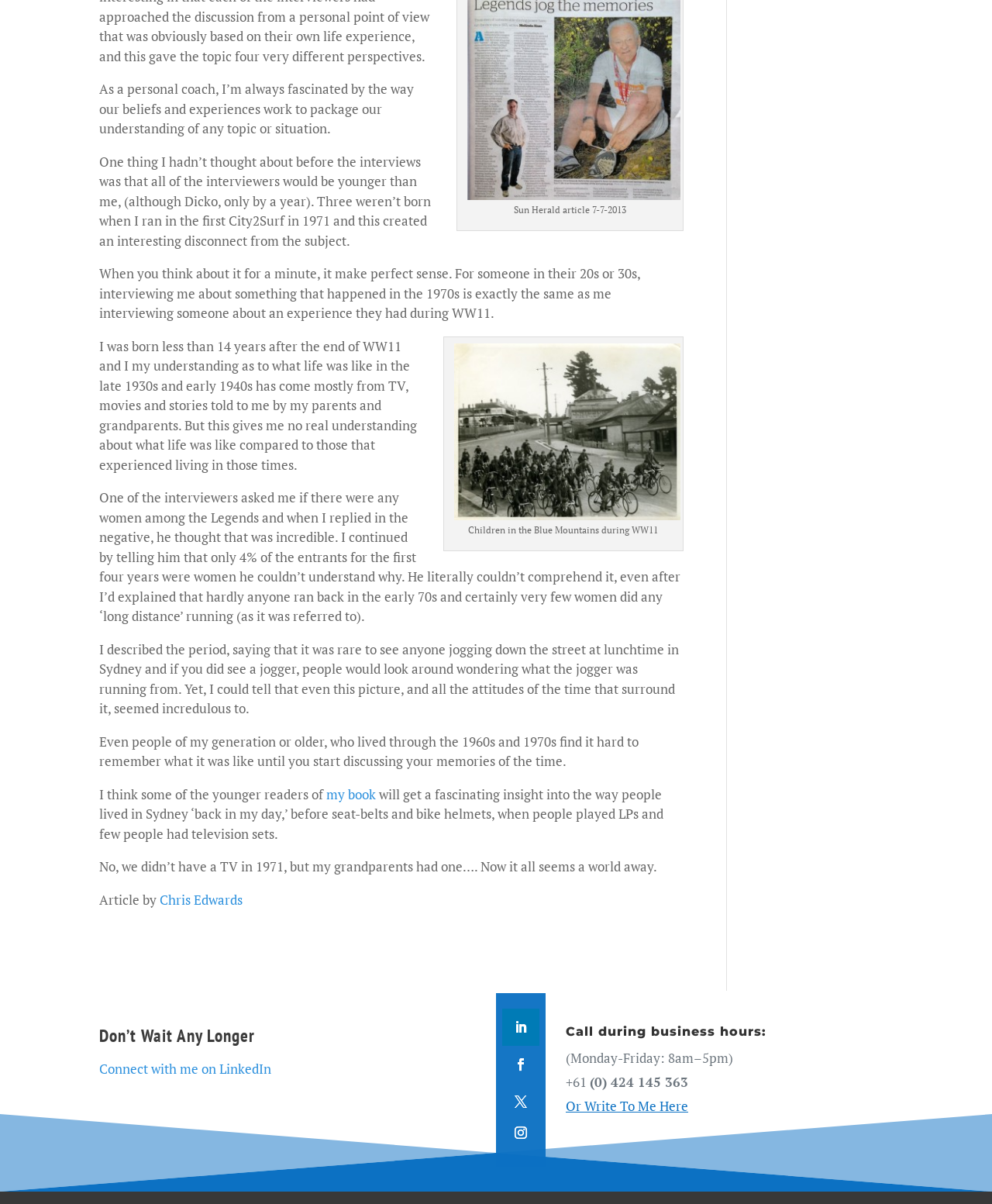Indicate the bounding box coordinates of the element that must be clicked to execute the instruction: "Write to Chris Edwards". The coordinates should be given as four float numbers between 0 and 1, i.e., [left, top, right, bottom].

[0.57, 0.911, 0.694, 0.926]